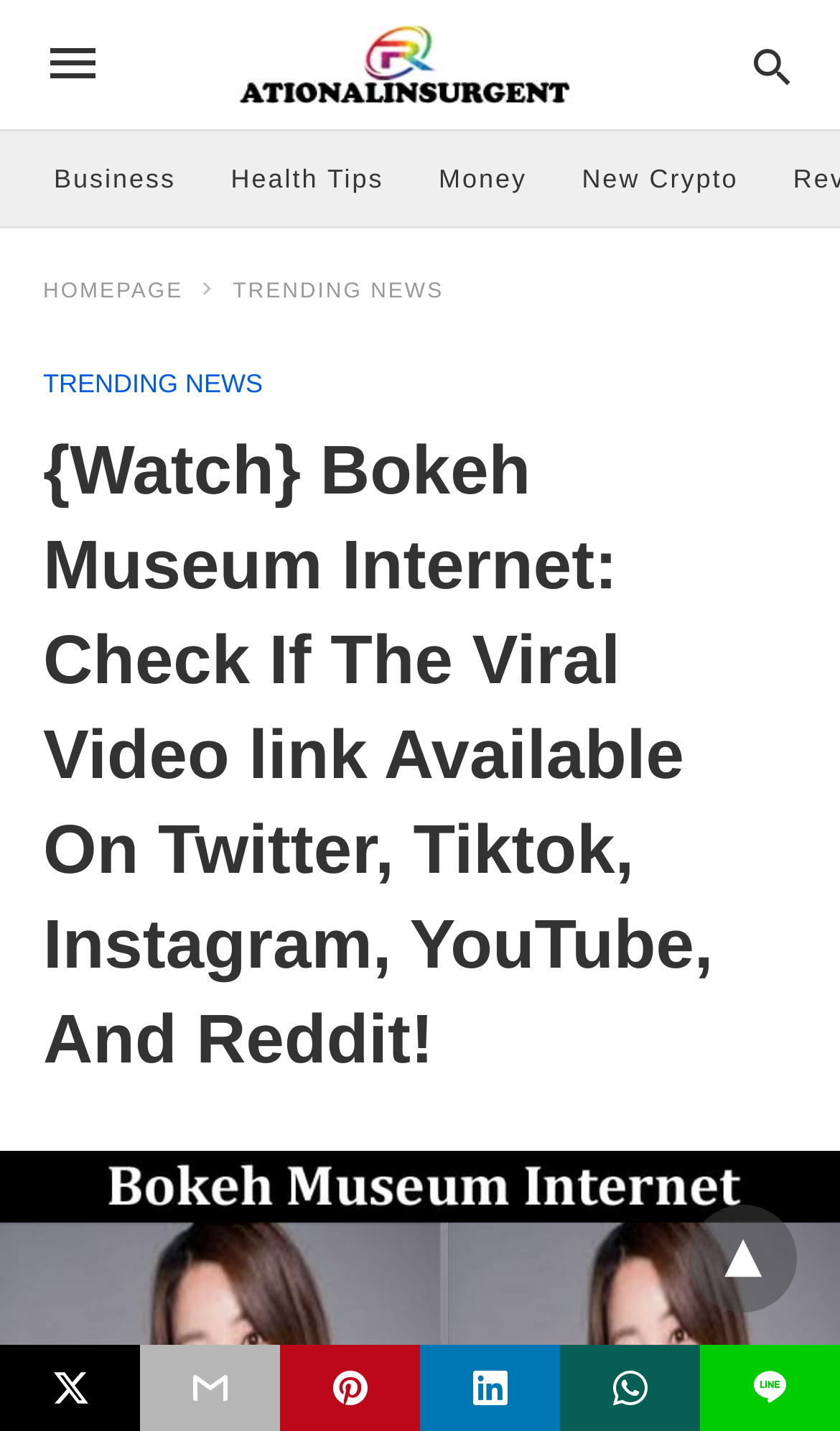For the following element description, predict the bounding box coordinates in the format (top-left x, top-left y, bottom-right x, bottom-right y). All values should be floating point numbers between 0 and 1. Description: here

None